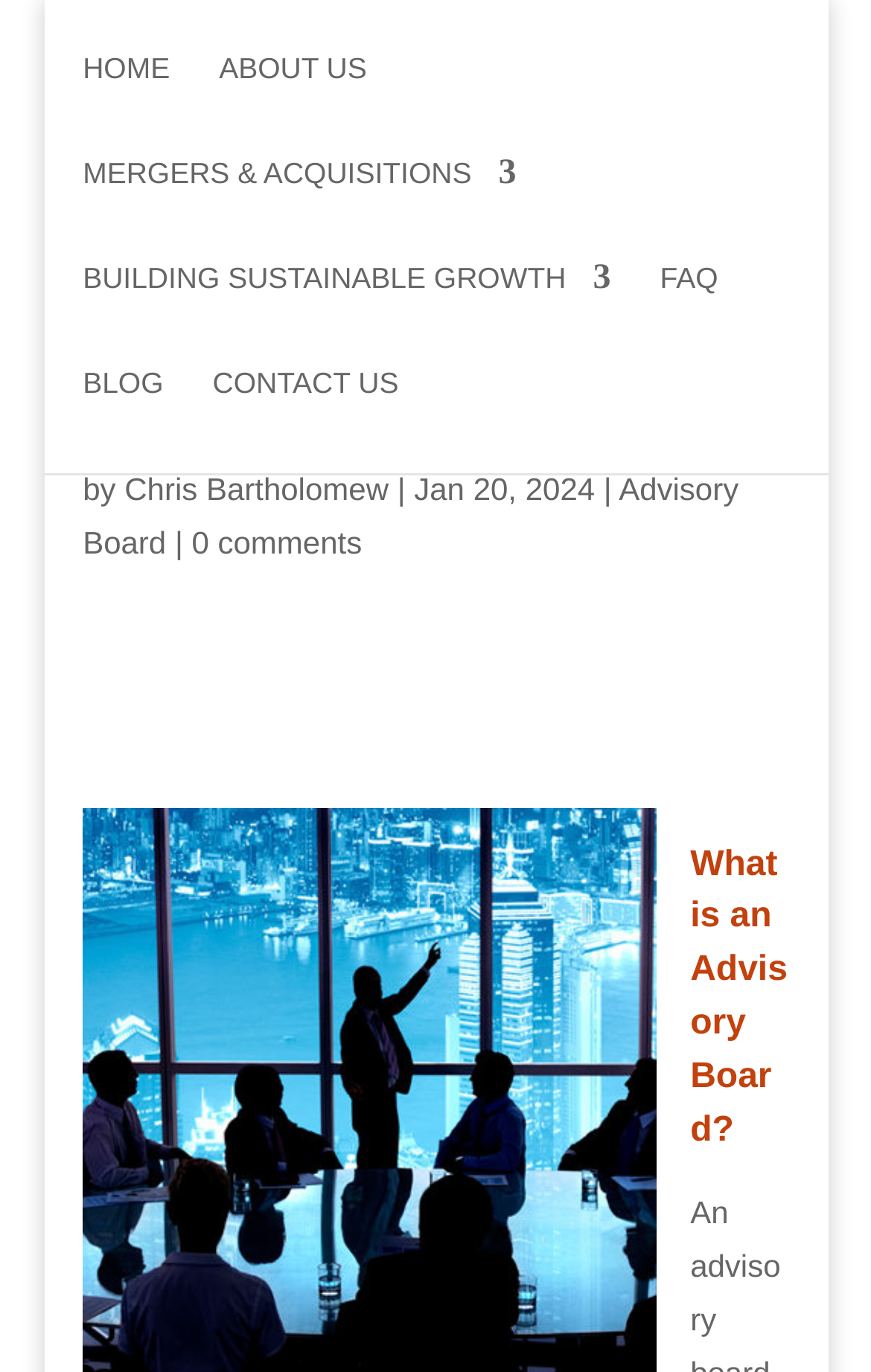Identify the bounding box for the given UI element using the description provided. Coordinates should be in the format (top-left x, top-left y, bottom-right x, bottom-right y) and must be between 0 and 1. Here is the description: Home

[0.095, 0.039, 0.195, 0.116]